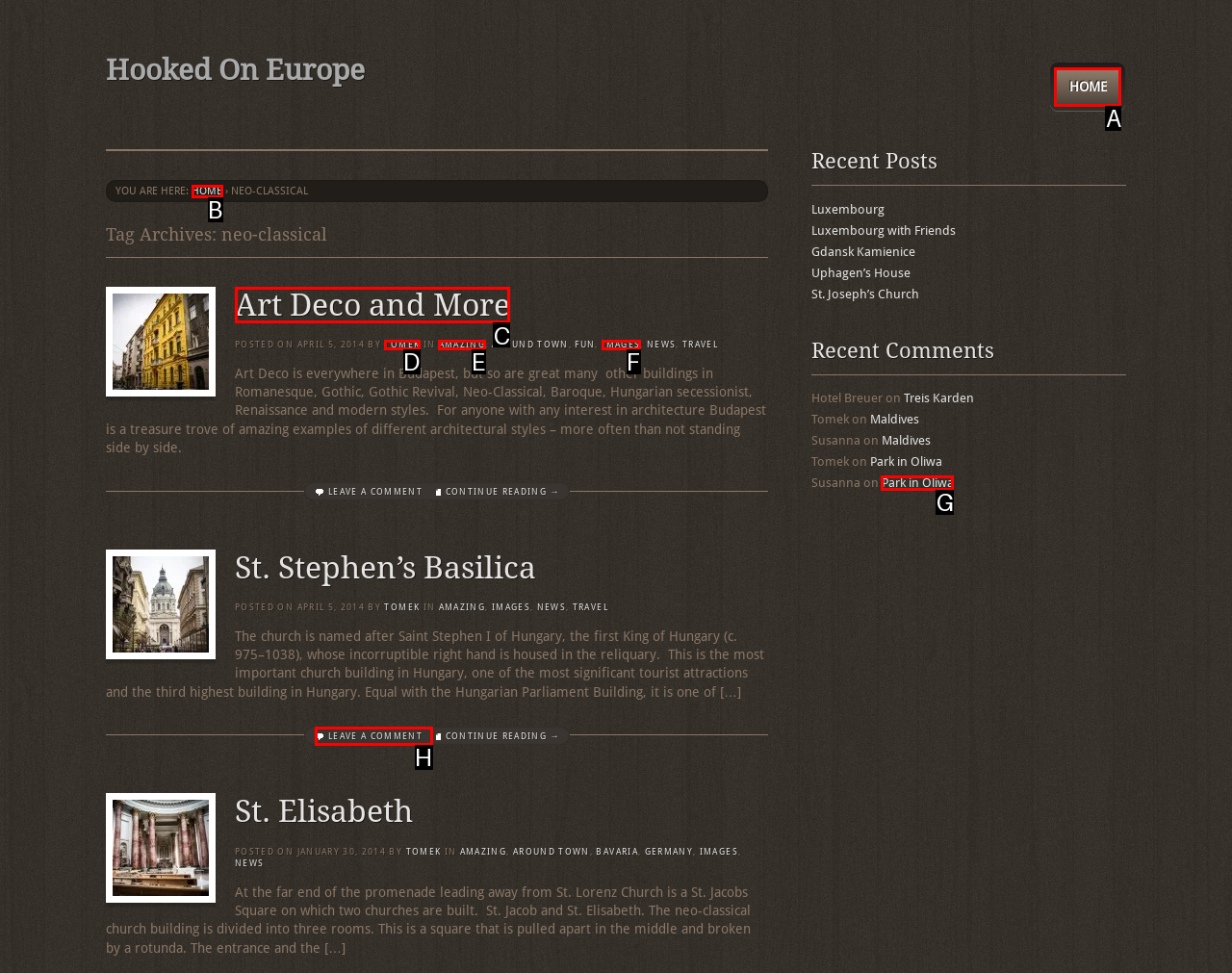Choose the letter of the option you need to click to read about Art Deco and More. Answer with the letter only.

C